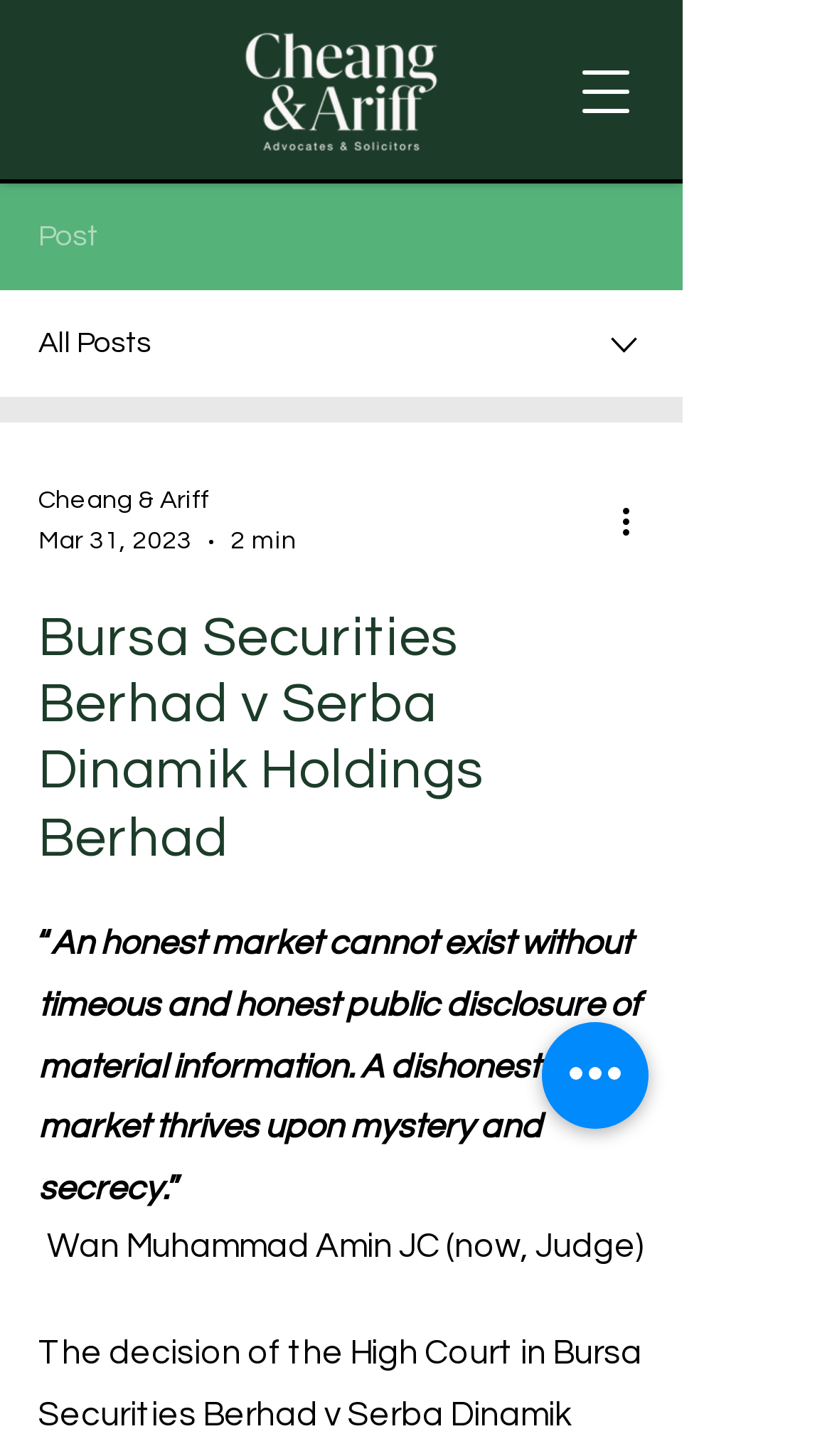Extract the text of the main heading from the webpage.

Bursa Securities Berhad v Serba Dinamik Holdings Berhad